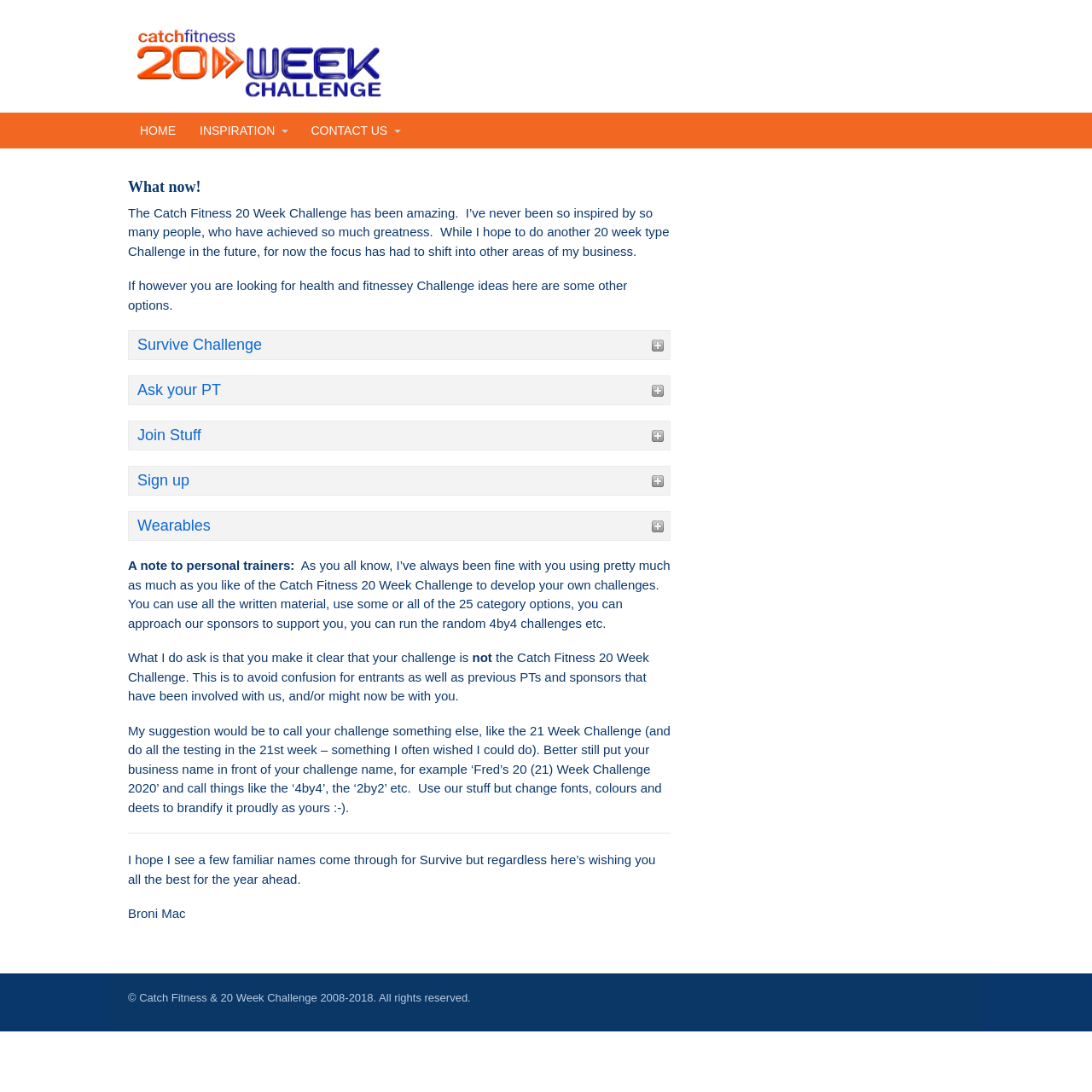How many challenge options are provided?
Give a thorough and detailed response to the question.

The webpage provides five challenge options, namely 'Survive Challenge', 'Ask your PT', 'Join Stuff', 'Sign up', and 'Wearables', which are listed as headings in the article section.